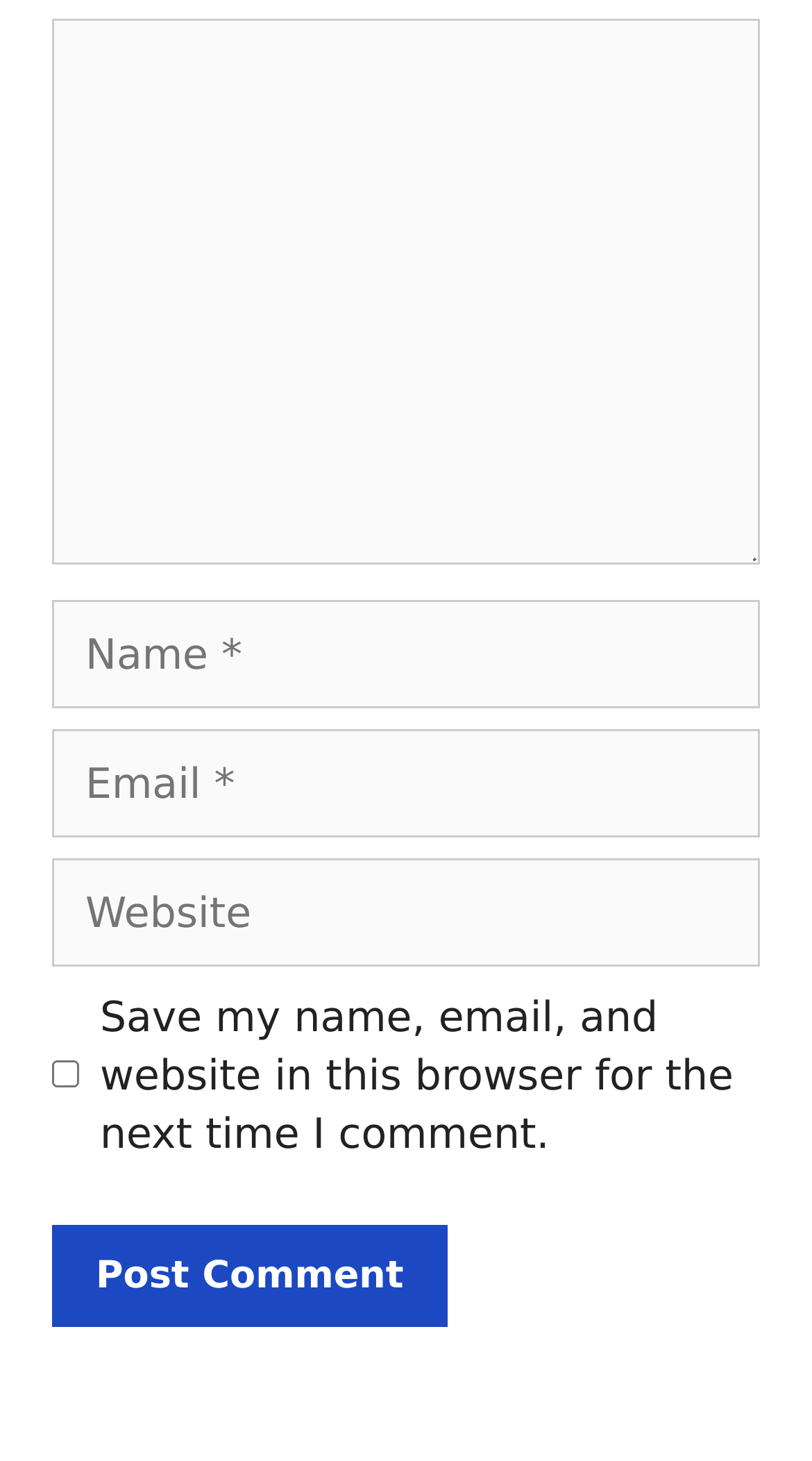What is the order of the form fields?
Answer the question with as much detail as you can, using the image as a reference.

By examining the bounding box coordinates, we can determine the vertical order of the form fields. The 'Comment' field has the smallest y1 coordinate, followed by 'Name', 'Email', and then 'Website'.